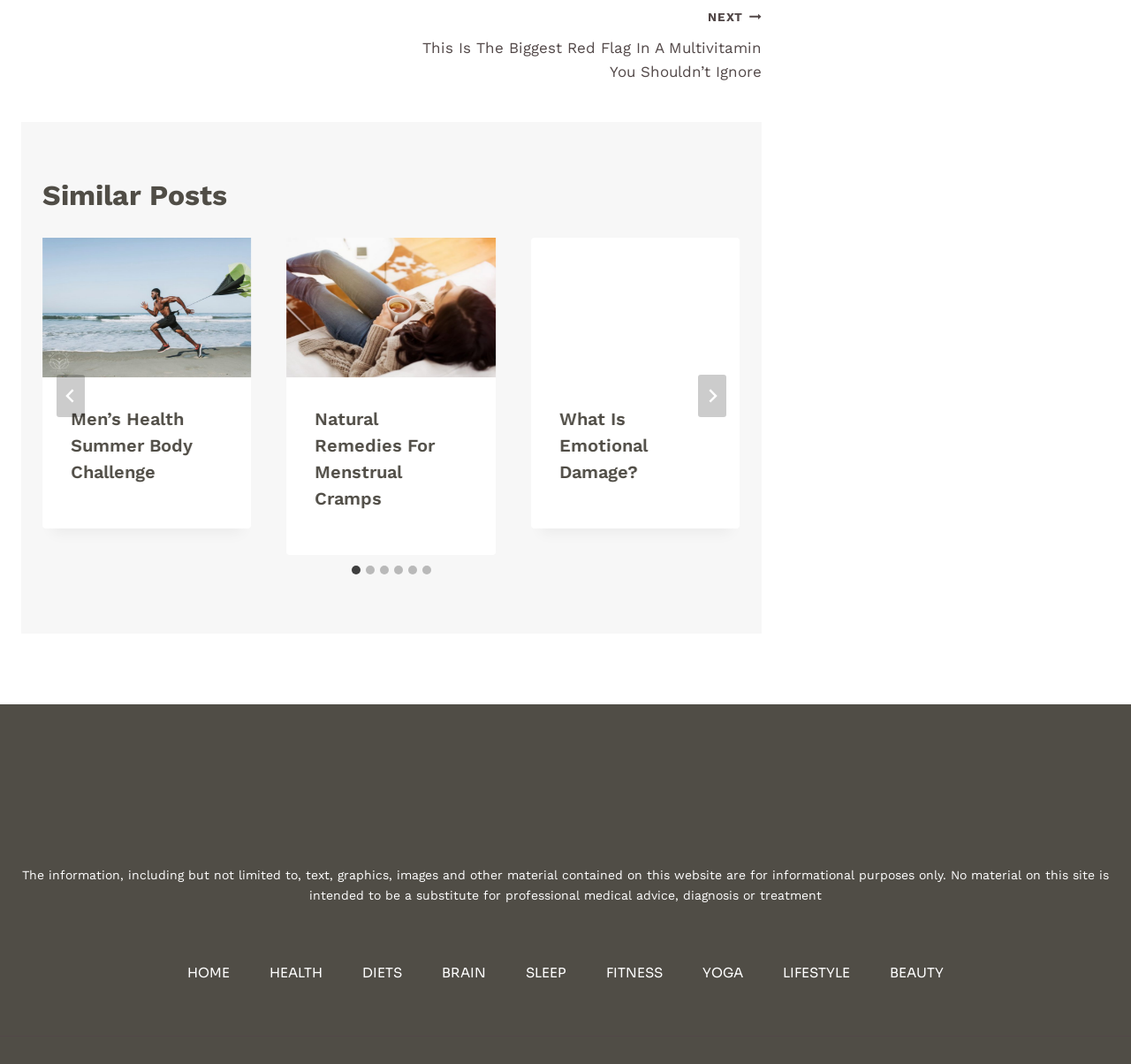Provide the bounding box coordinates for the area that should be clicked to complete the instruction: "Go to the last slide".

[0.05, 0.352, 0.075, 0.392]